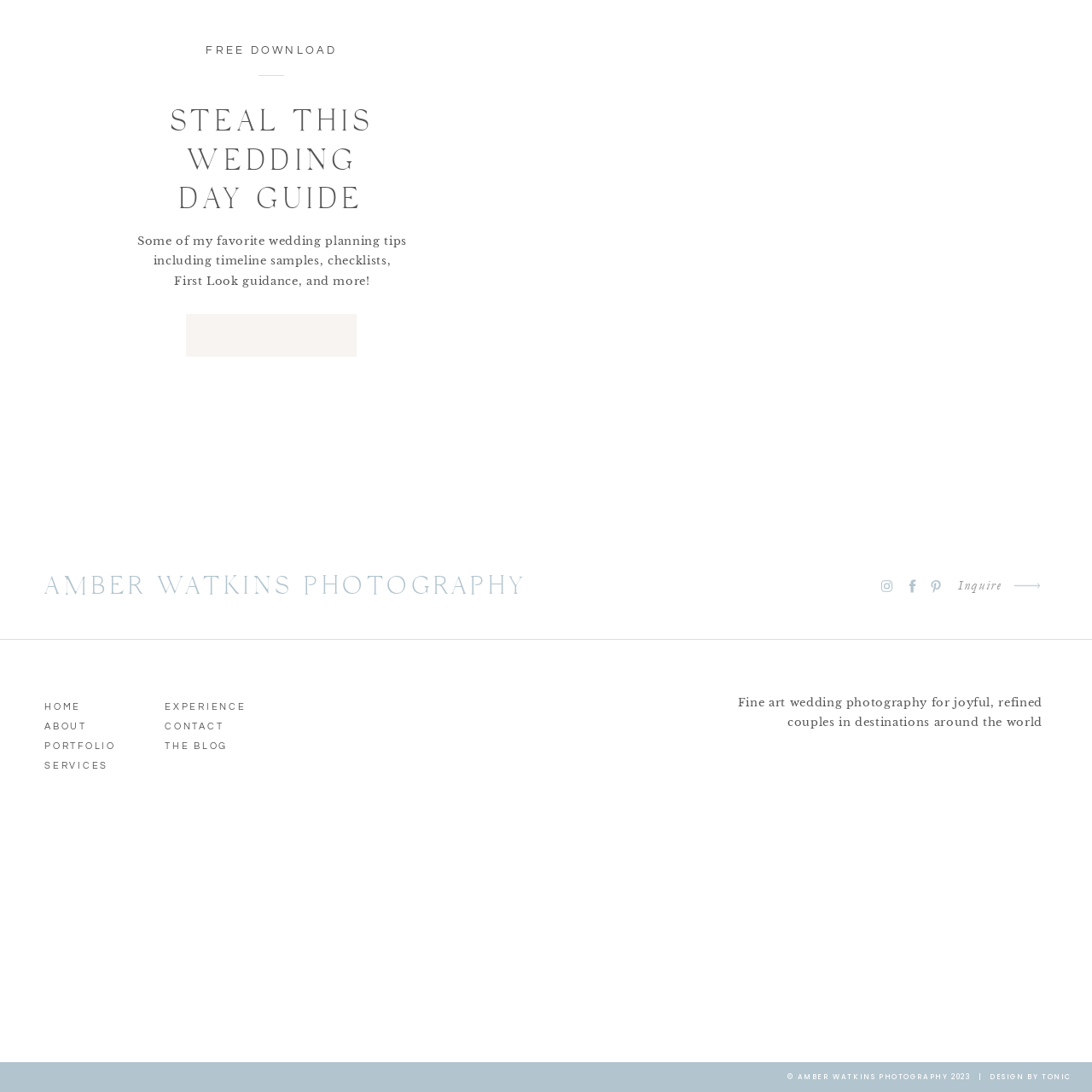Elaborate on the contents of the image marked by the red border.

The image features a beautifully designed arrow icon, symbolizing direction and guidance, often associated with wedding planning or photography services. This visual element complements the content found on the webpage, which prominently offers wedding planning tips, photography services by Amber Watkins, and various downloadable resources. The context suggests a focus on aiding couples in navigating their wedding journey, making informed choices, and accessing inspirational imagery. The arrow can signify progression, encouraging users to explore further into the website’s offerings, including links to portfolios, services, and contact information, all tailored for joyful, refined couples planning their special day.